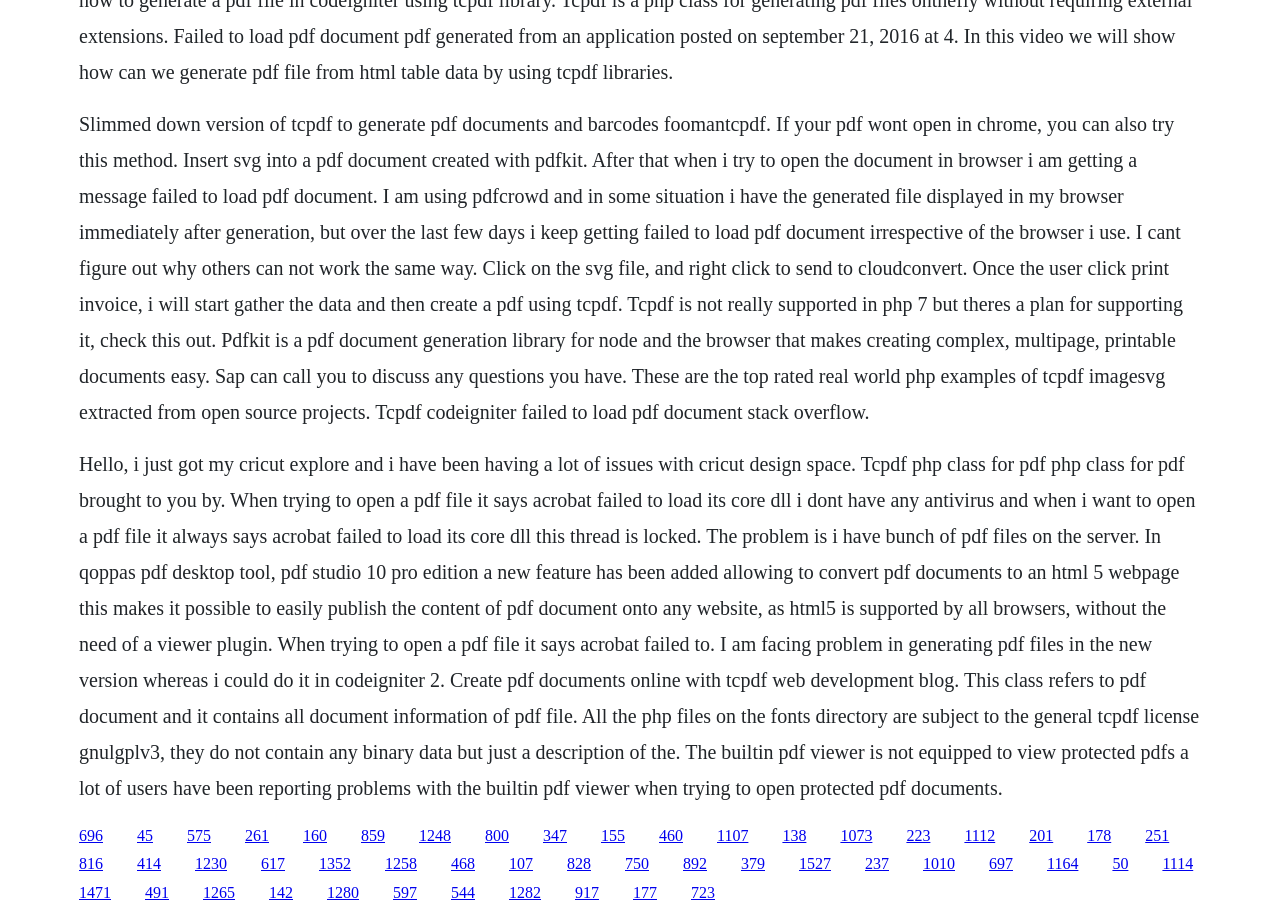Using a single word or phrase, answer the following question: 
What is the purpose of PDFKit?

Generate PDF documents